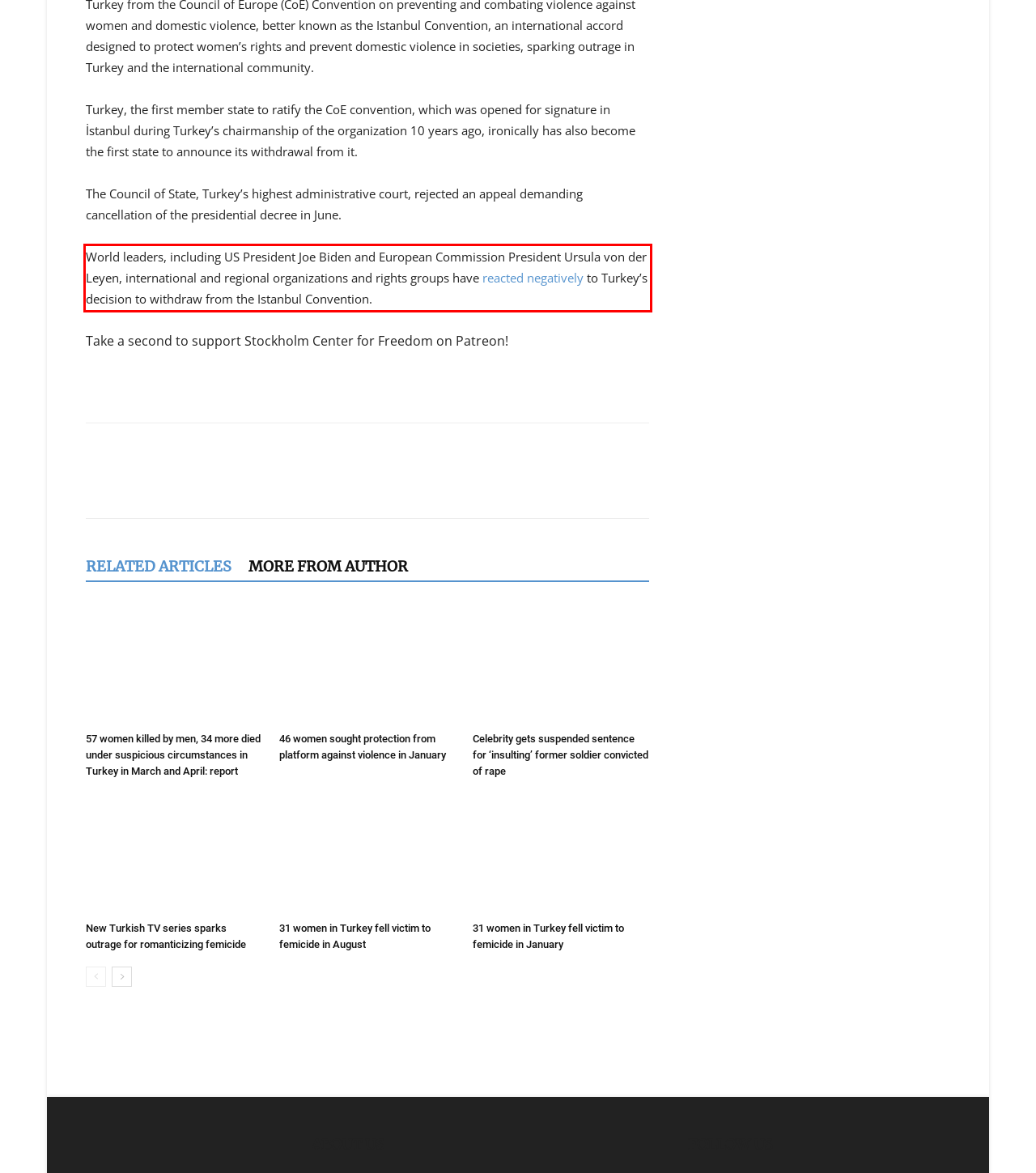Given a webpage screenshot with a red bounding box, perform OCR to read and deliver the text enclosed by the red bounding box.

World leaders, including US President Joe Biden and European Commission President Ursula von der Leyen, international and regional organizations and rights groups have reacted negatively to Turkey’s decision to withdraw from the Istanbul Convention.